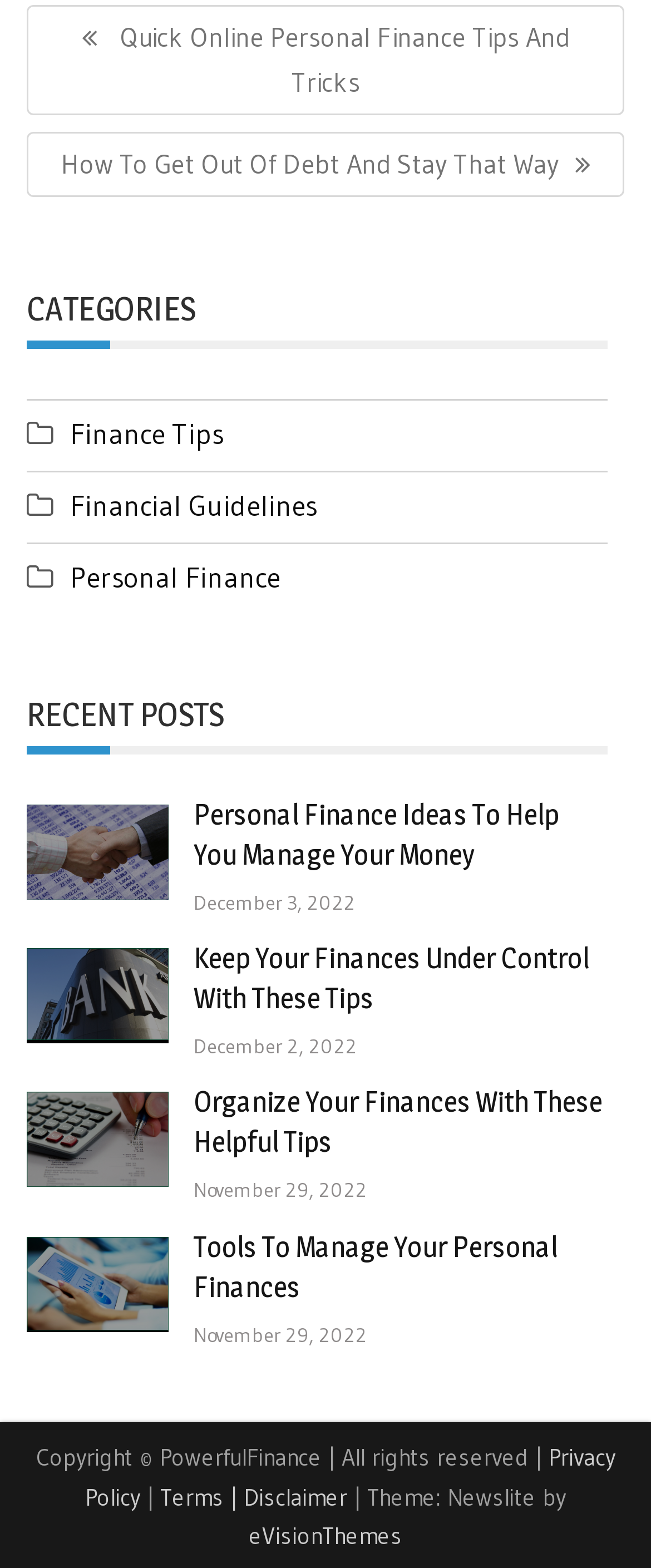Locate the bounding box coordinates of the element I should click to achieve the following instruction: "View 'Personal Finance Ideas To Help You Manage Your Money' post".

[0.297, 0.506, 0.928, 0.557]